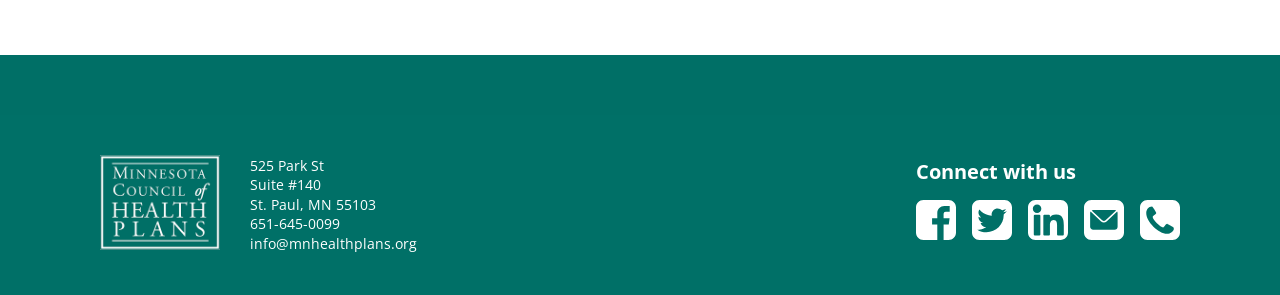Give a concise answer of one word or phrase to the question: 
What is the organization's address?

525 Park St, Suite #140, St. Paul, MN 55103